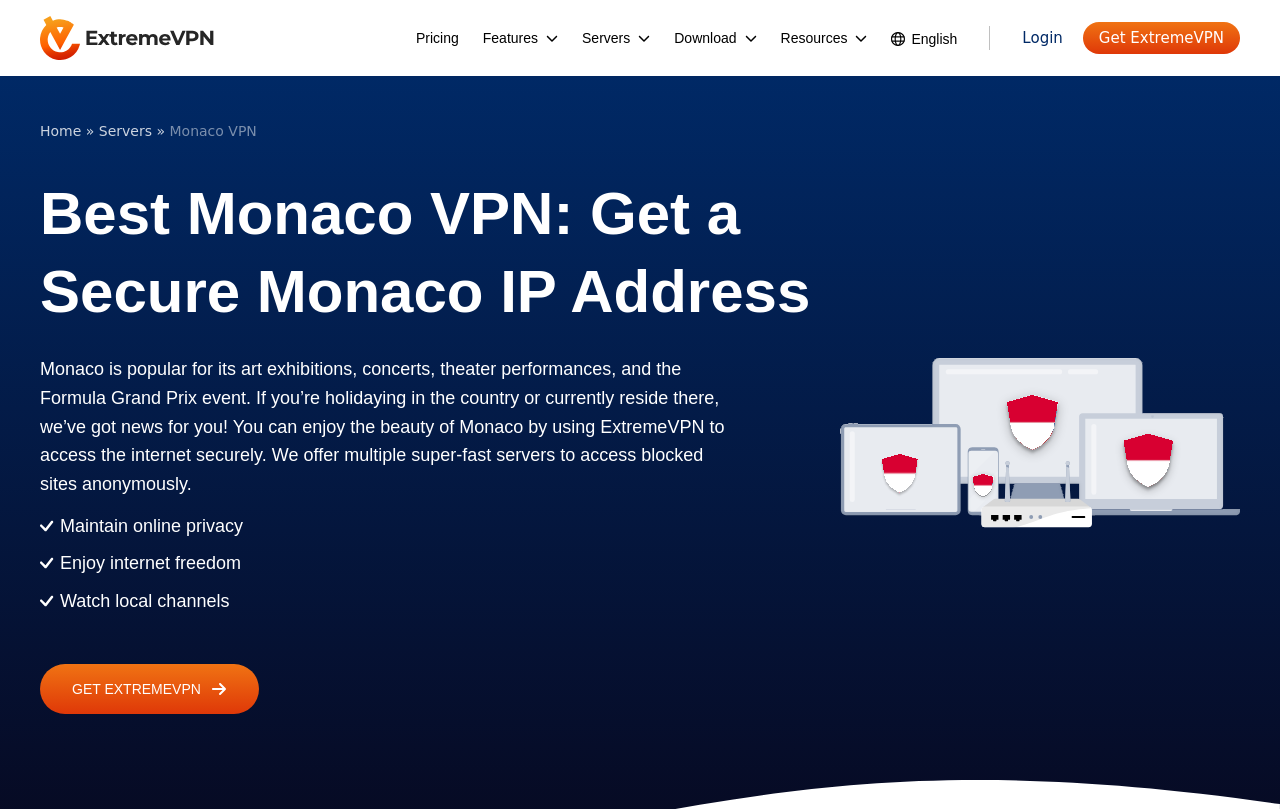Answer the question in one word or a short phrase:
How many links are present in the top navigation bar?

6